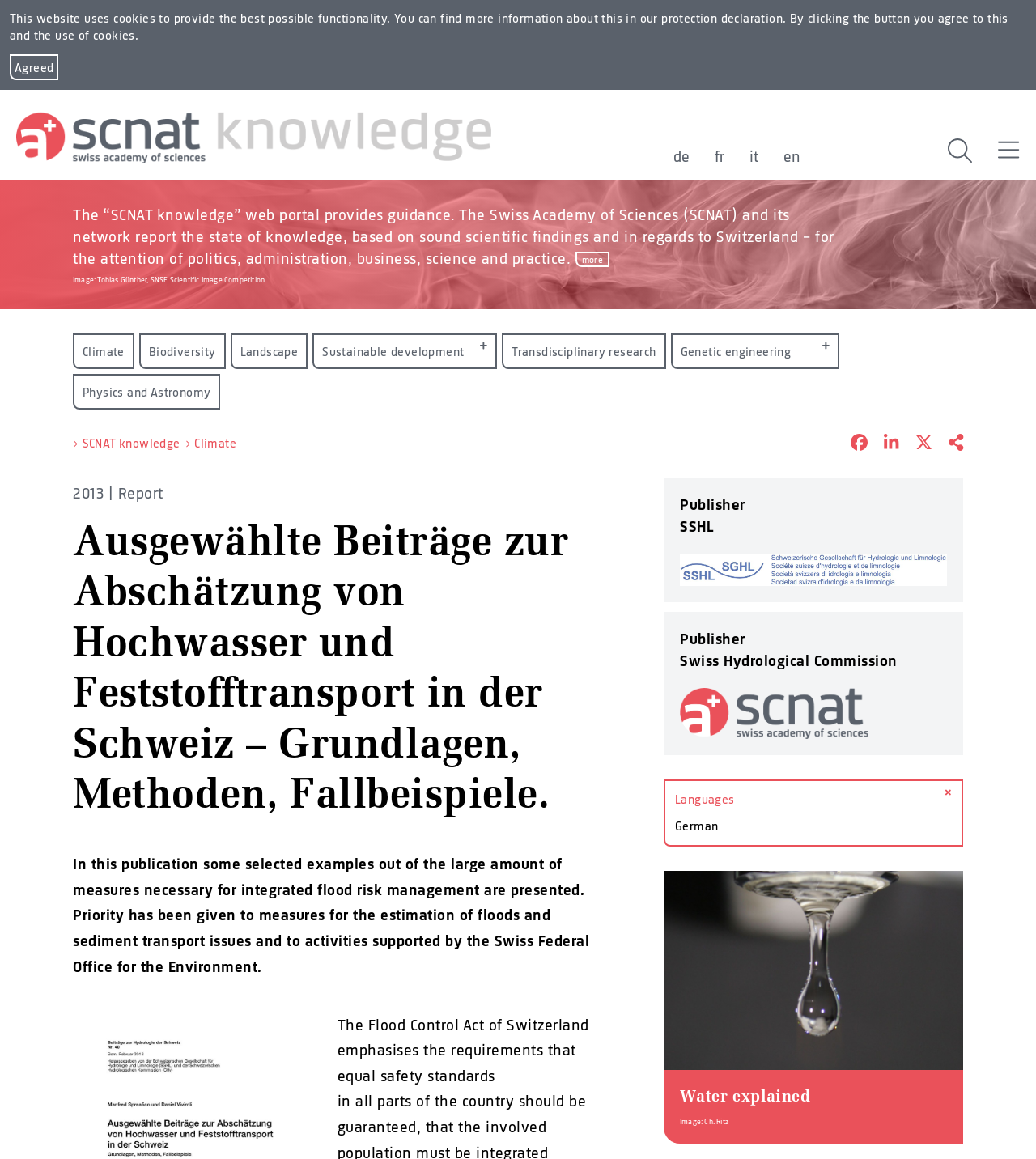From the given element description: "Sustainable development", find the bounding box for the UI element. Provide the coordinates as four float numbers between 0 and 1, in the order [left, top, right, bottom].

[0.303, 0.289, 0.478, 0.317]